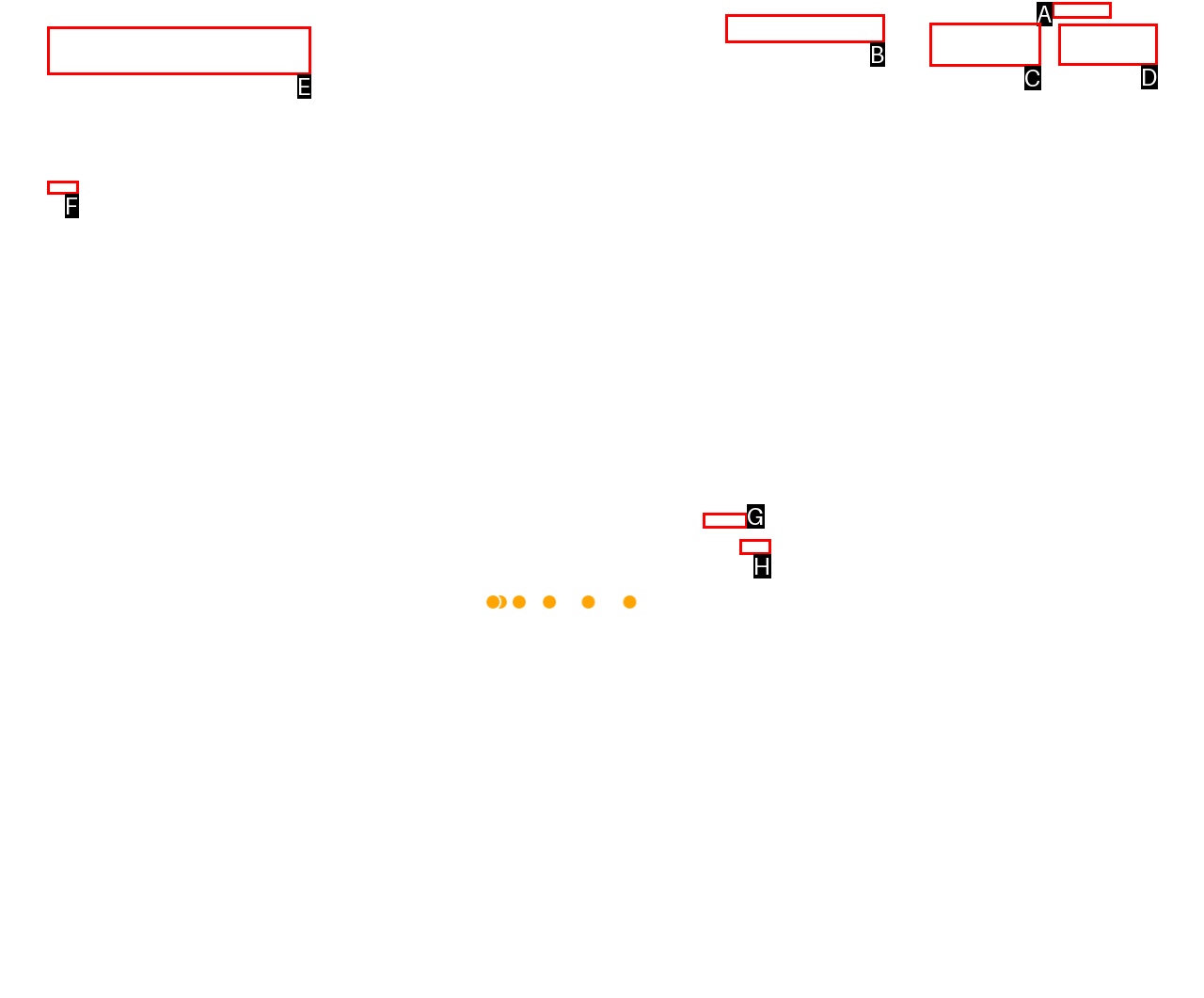Select the HTML element that best fits the description: January 16, 2024January 16, 2024
Respond with the letter of the correct option from the choices given.

None